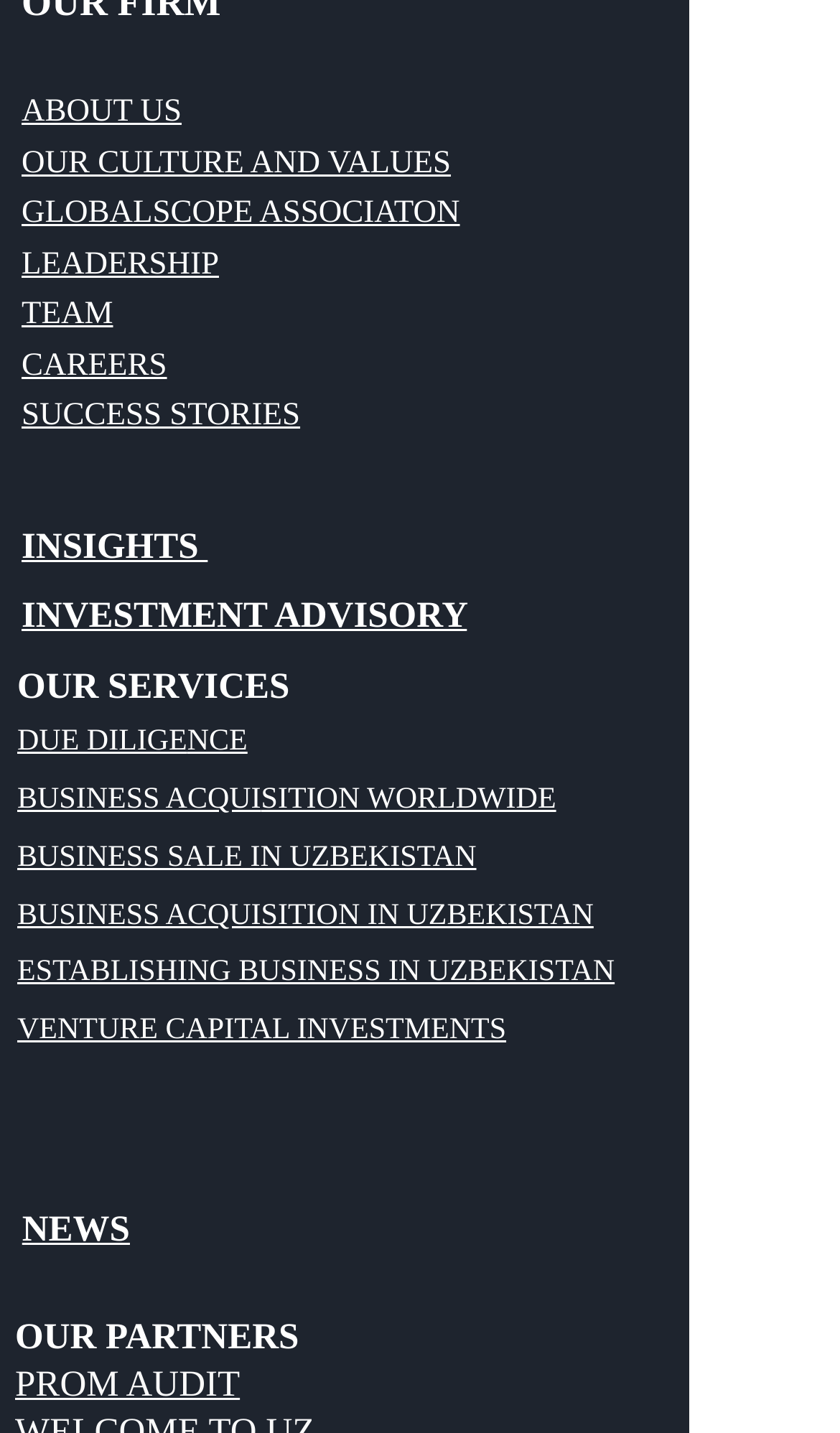Can you show the bounding box coordinates of the region to click on to complete the task described in the instruction: "read about us"?

None